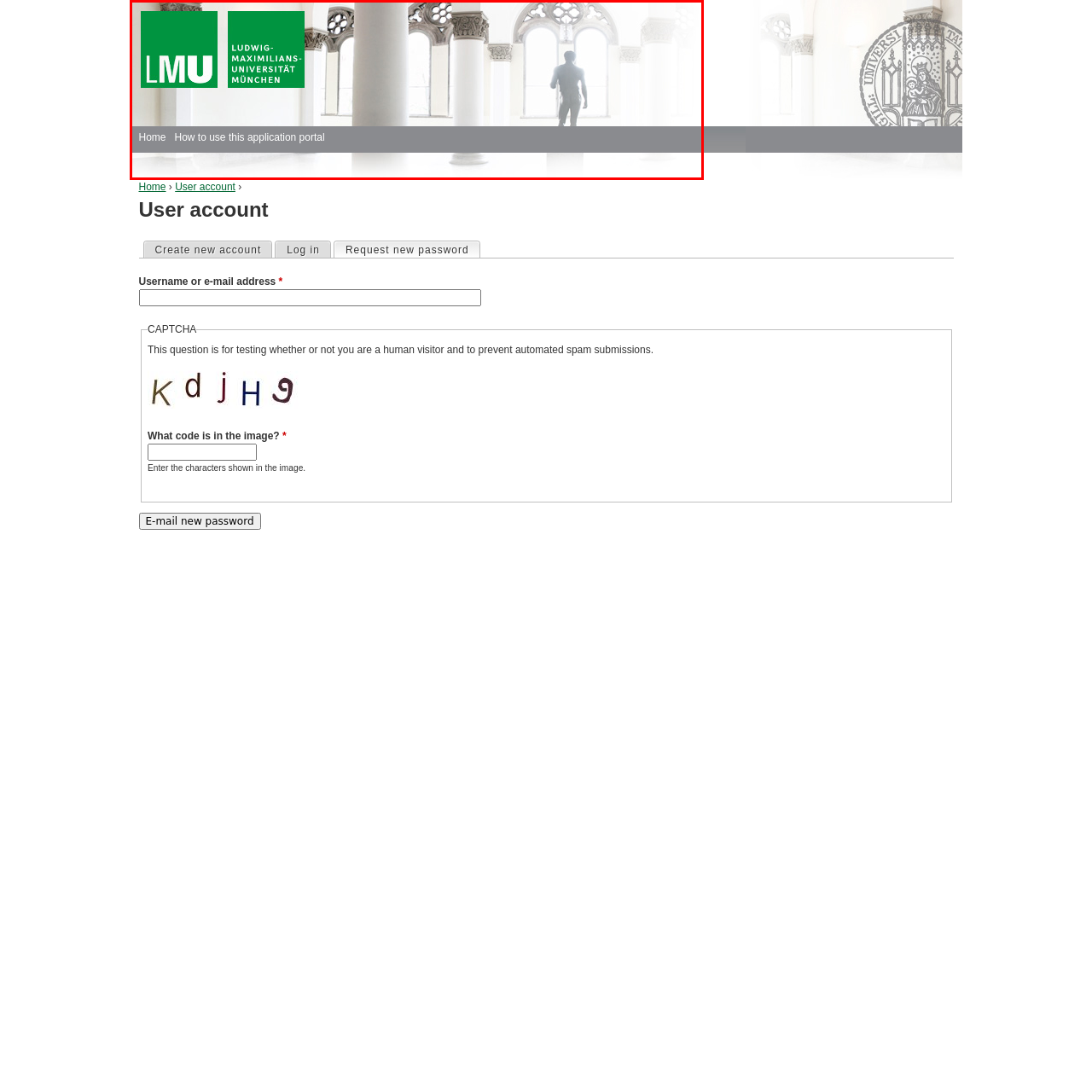Generate a detailed description of the image highlighted within the red border.

The image features the logo of Ludwig Maximilian University of Munich (LMU) prominently displayed in vibrant green. To the right, there is a silhouette of a person standing, possibly indoors, in an architecturally rich space characterized by tall, elegant columns and large, arched windows that allow natural light to filter through. Below the logo and figure, a simple, gray banner contains navigation links titled "Home" and "How to use this application portal," indicating the image's context in an online platform. The overall composition conveys a blend of institutional pride and welcoming ambiance, aimed at guiding users through the application process.